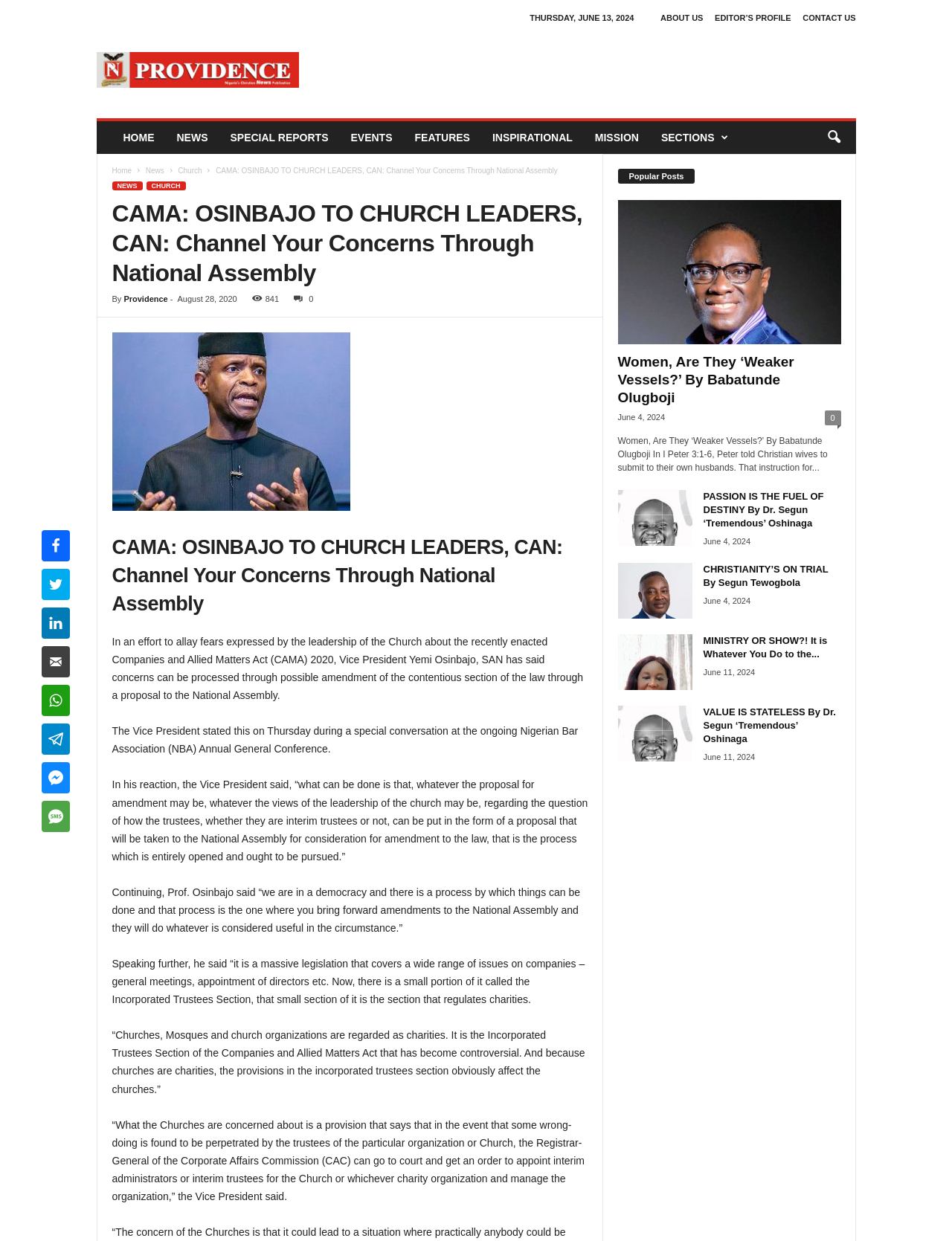Show the bounding box coordinates for the element that needs to be clicked to execute the following instruction: "Click the 'Women, Are They ‘Weaker Vessels?’ By Babatunde Olugboji' link". Provide the coordinates in the form of four float numbers between 0 and 1, i.e., [left, top, right, bottom].

[0.649, 0.161, 0.883, 0.277]